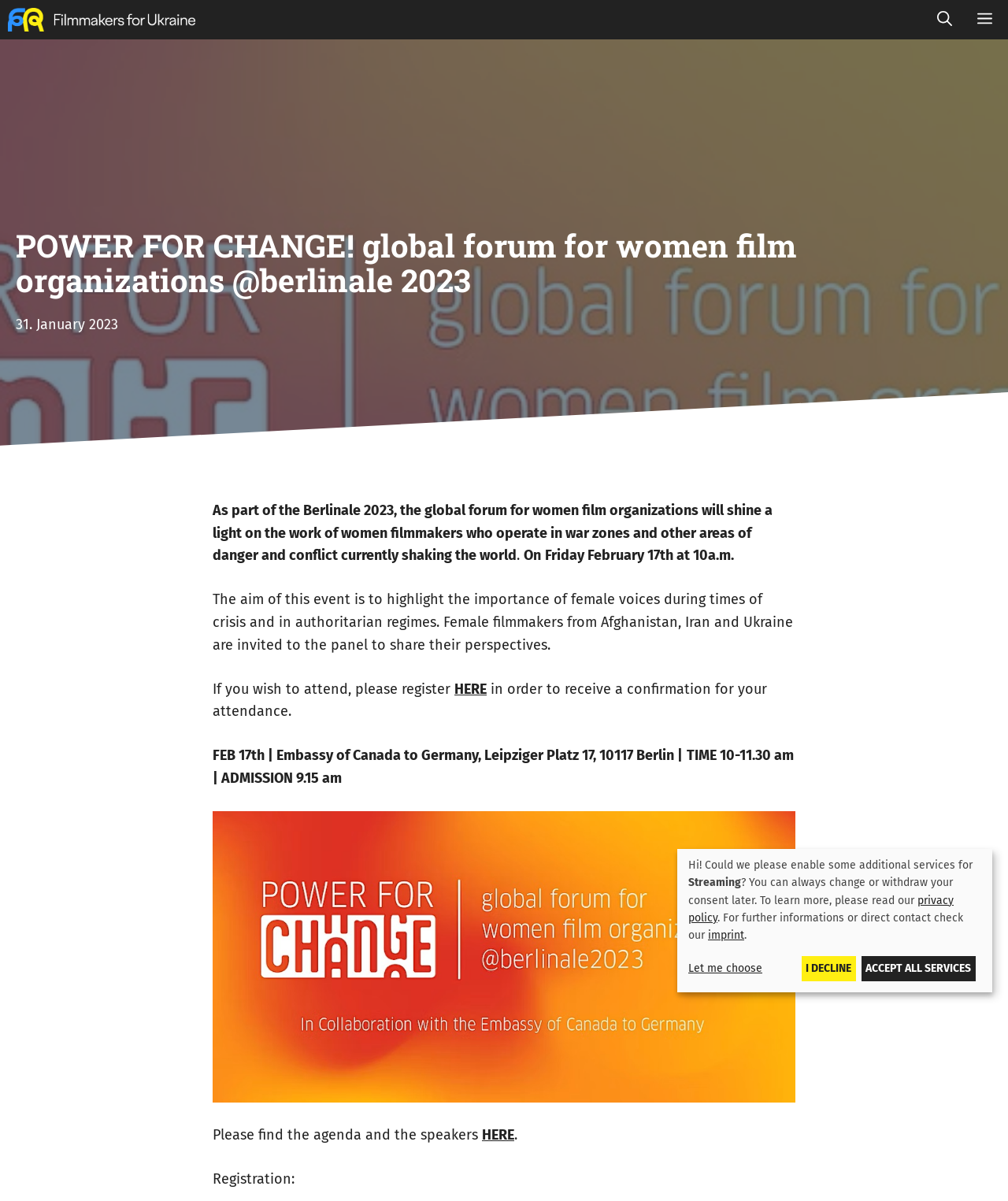Provide the bounding box coordinates of the UI element this sentence describes: "title="Filmmakers for Ukraine"".

[0.008, 0.0, 0.194, 0.033]